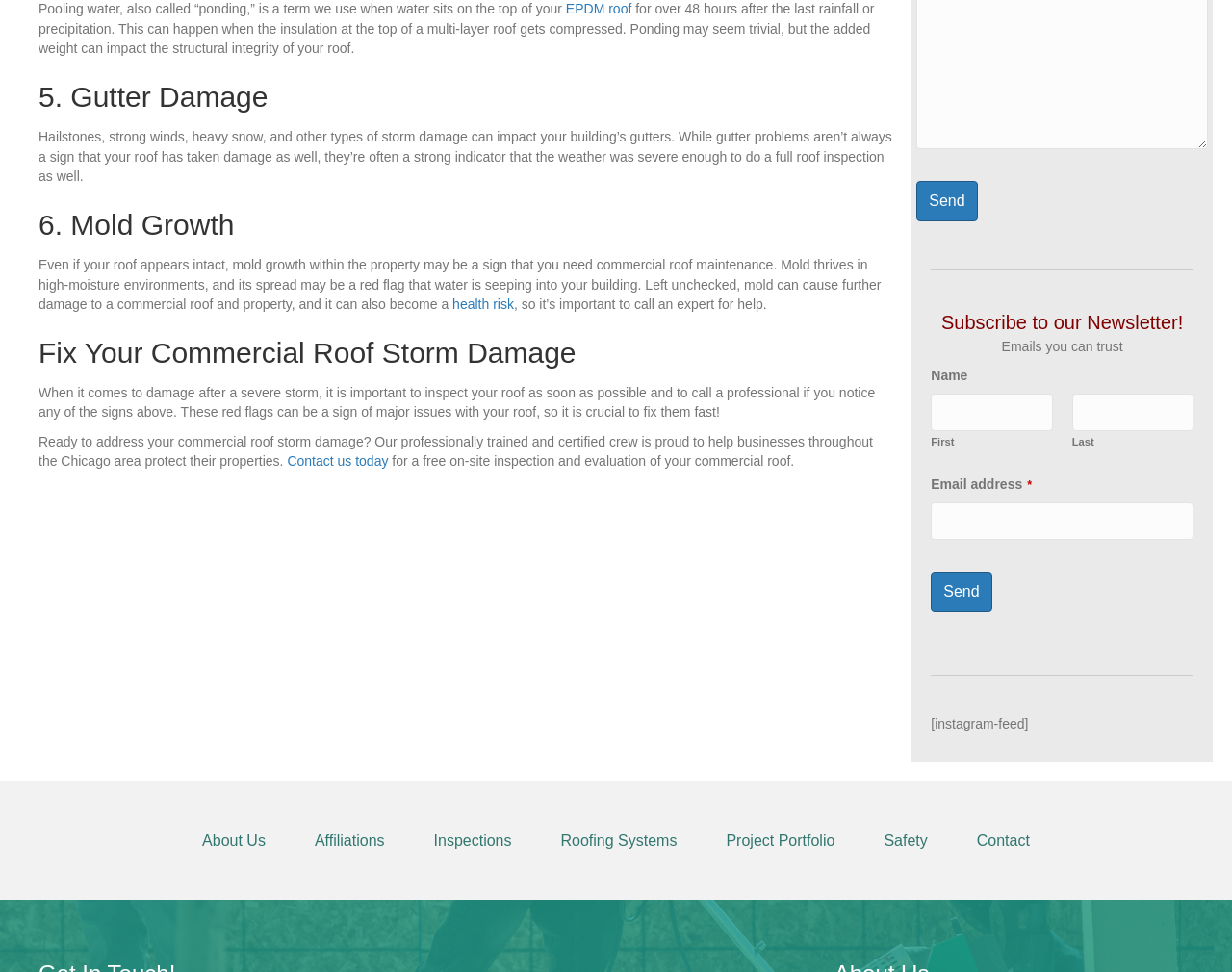Answer the question below with a single word or a brief phrase: 
What is ponding on a roof?

Water sitting on top of a roof